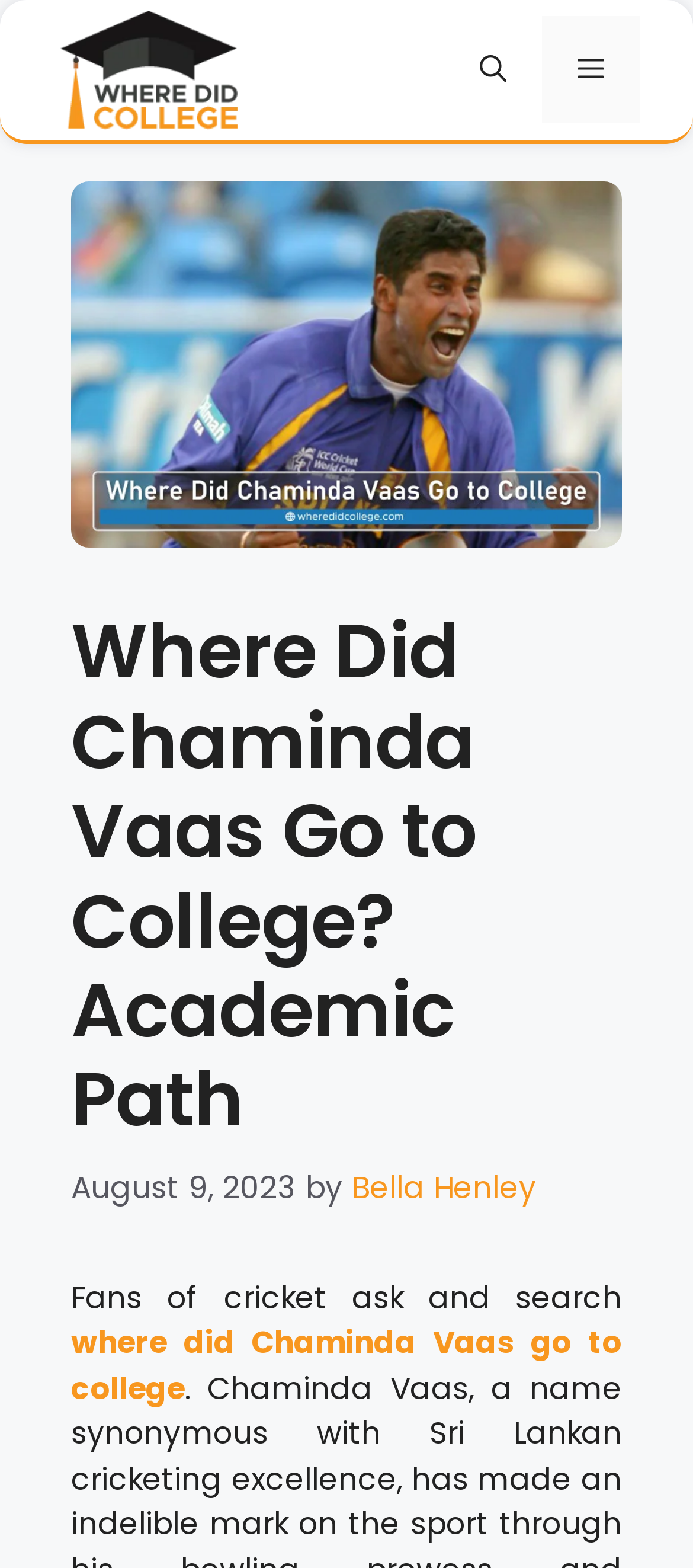Convey a detailed summary of the webpage, mentioning all key elements.

The webpage is about Chaminda Vaas, a renowned Sri Lankan cricketer, and his academic background. At the top of the page, there is a banner with the site's name, accompanied by a logo image. Below the banner, there is a navigation section with a mobile toggle button, an "Open search" button, and a "Menu" button that expands to reveal a primary menu.

On the left side of the page, there is a large image related to Chaminda Vaas. Above the image, there is a header section with a heading that reads "Where Did Chaminda Vaas Go to College? Academic Path". Below the heading, there is a timestamp indicating the date "August 9, 2023", followed by the author's name, "Bella Henley".

The main content of the page starts with a sentence "Fans of cricket ask and search", followed by a link to the question "where did Chaminda Vaas go to college". The overall layout of the page is simple, with a focus on the main topic of Chaminda Vaas' academic background.